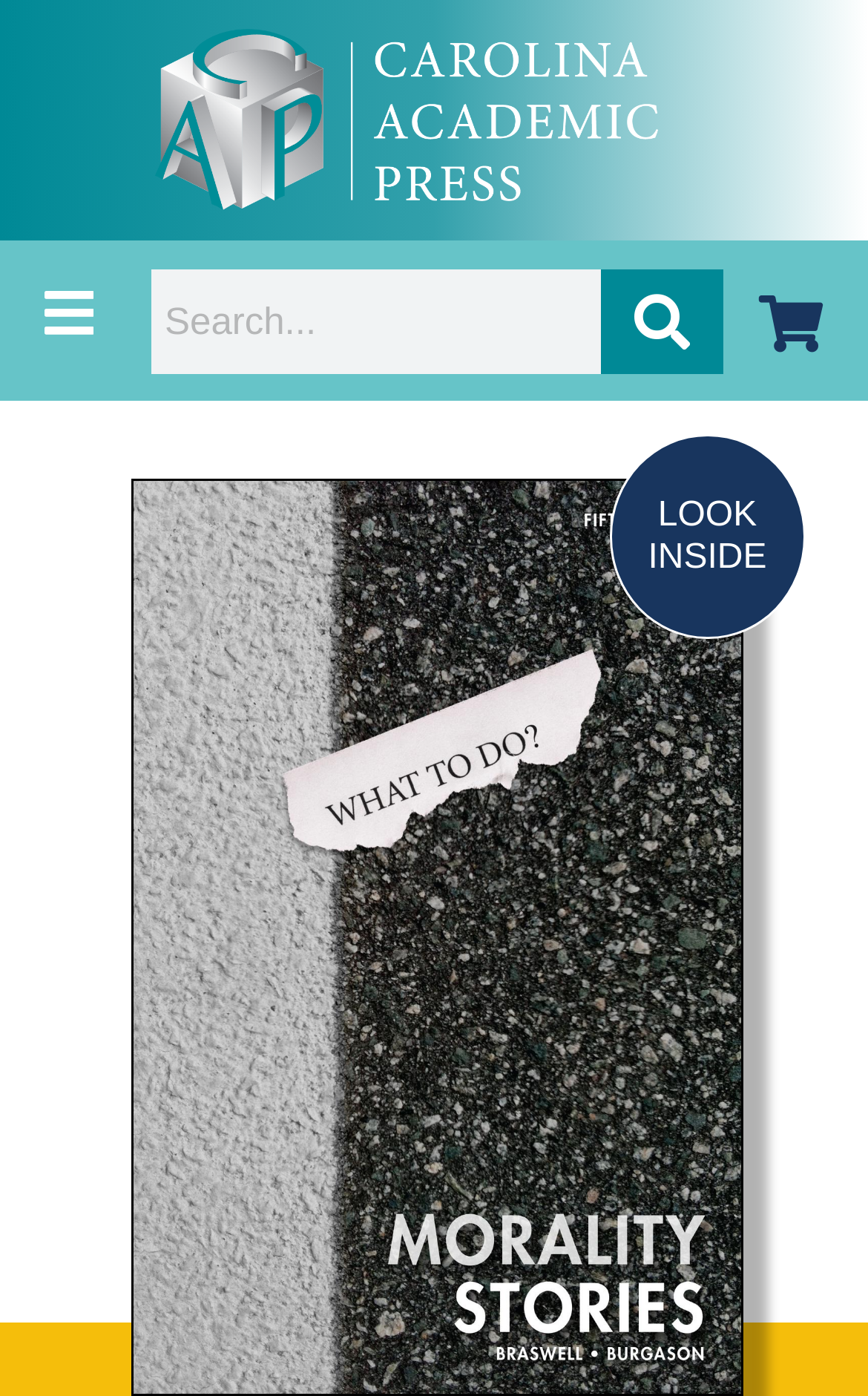Find the bounding box coordinates for the UI element that matches this description: "aria-label="Show Menu"".

[0.051, 0.2, 0.108, 0.257]